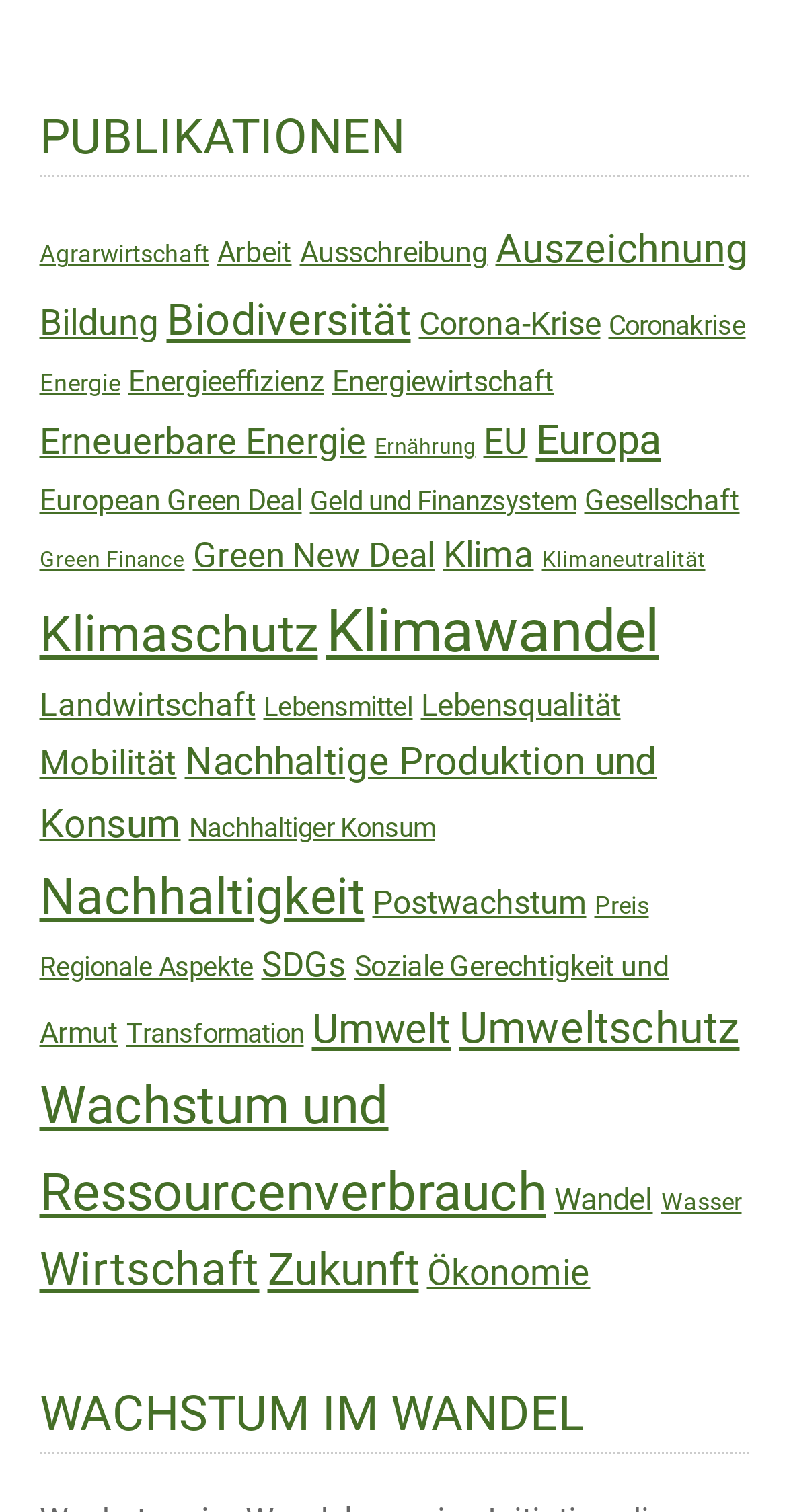Locate the UI element described as follows: "Green New Deal". Return the bounding box coordinates as four float numbers between 0 and 1 in the order [left, top, right, bottom].

[0.245, 0.353, 0.553, 0.38]